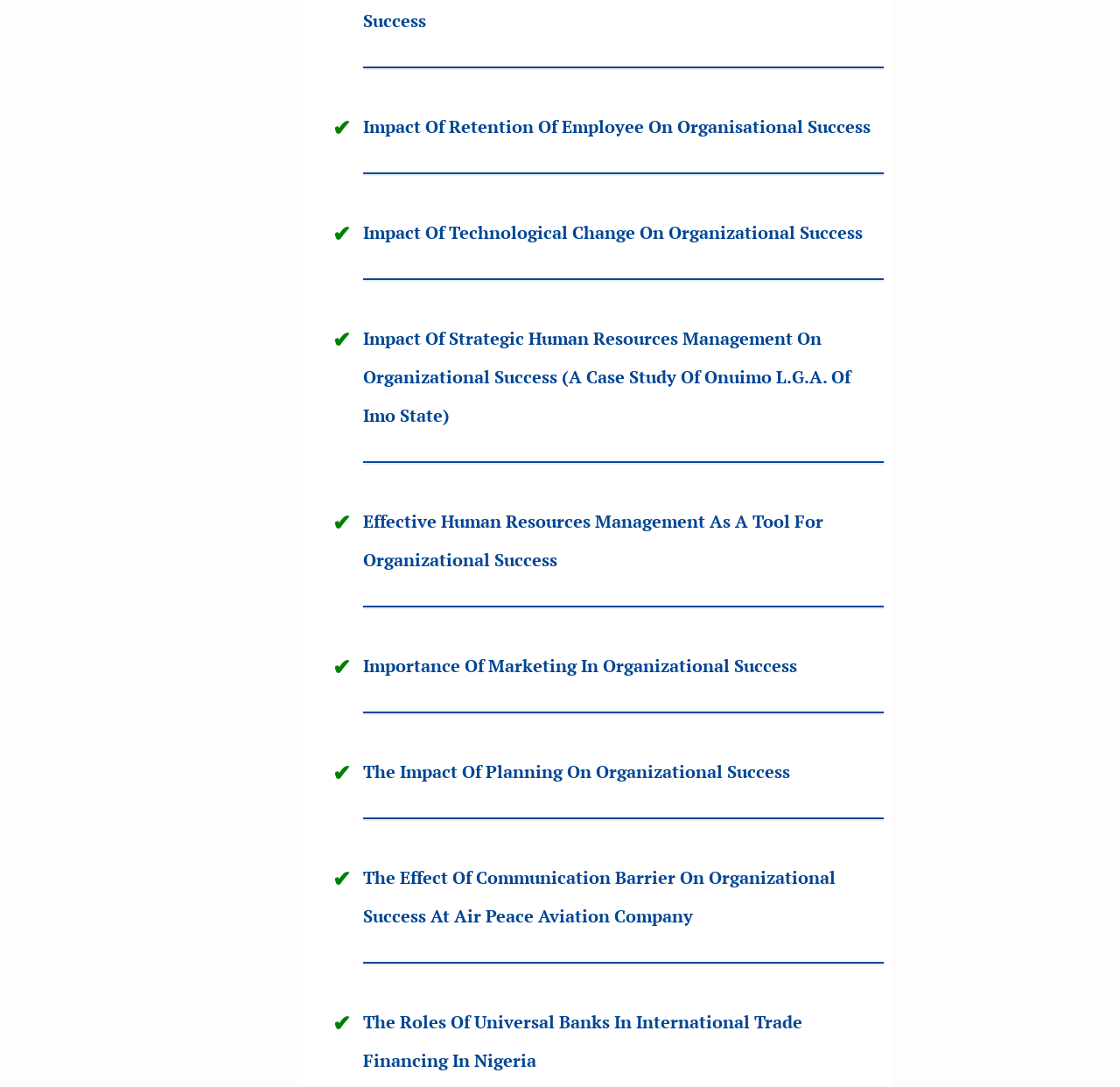Please provide a comprehensive answer to the question based on the screenshot: What is the topic of the first link?

I looked at the OCR text of the first link element, which is 'Impact Of Retention Of Employee On Organisational Success', and determined that the topic is employee retention.